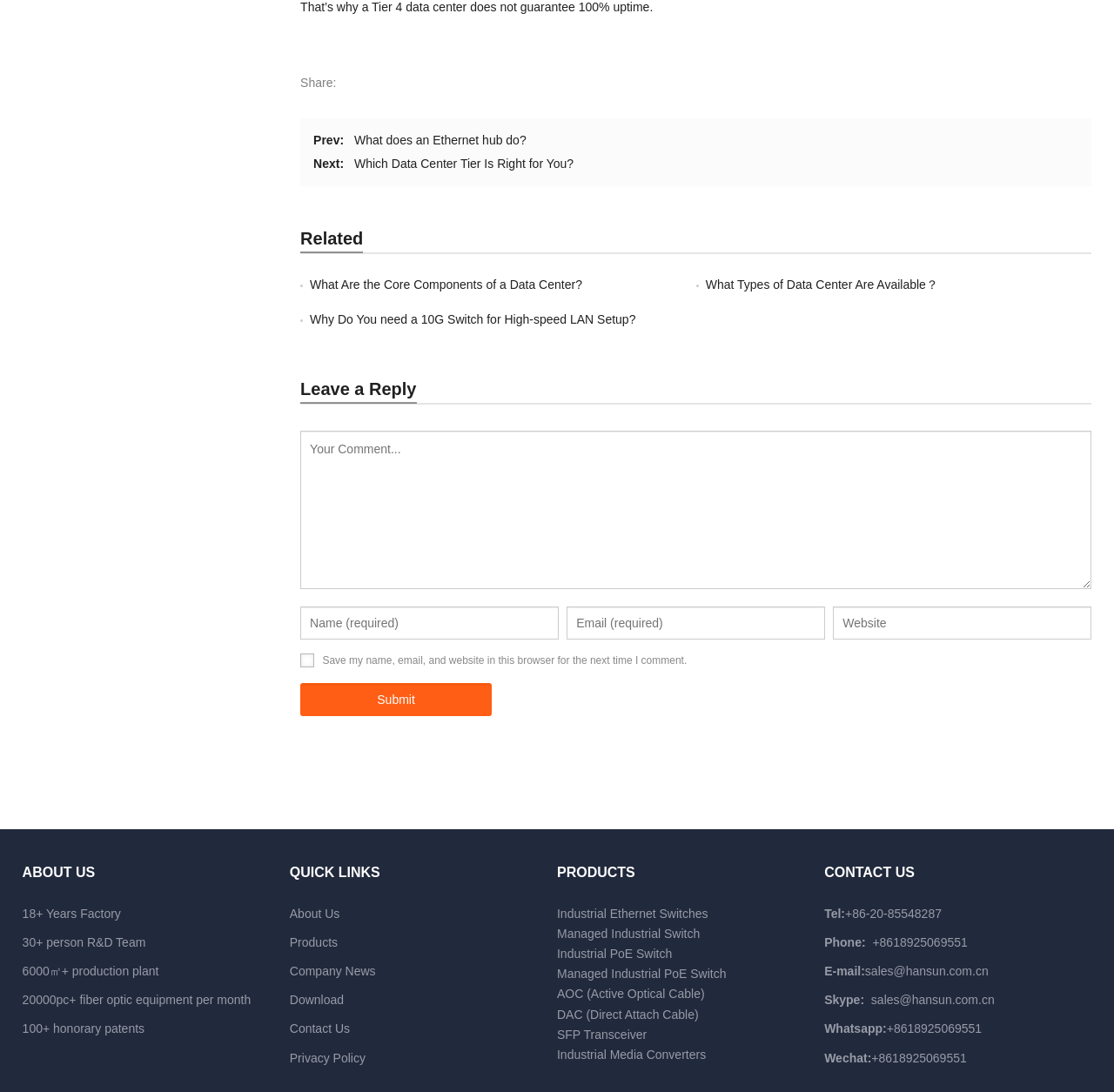Using the information shown in the image, answer the question with as much detail as possible: What is the topic of the related links?

The related links section contains links to articles related to data centers, such as 'What Are the Core Components of a Data Center?' and 'Which Data Center Tier Is Right for You?'. This suggests that the topic of the related links is data centers.